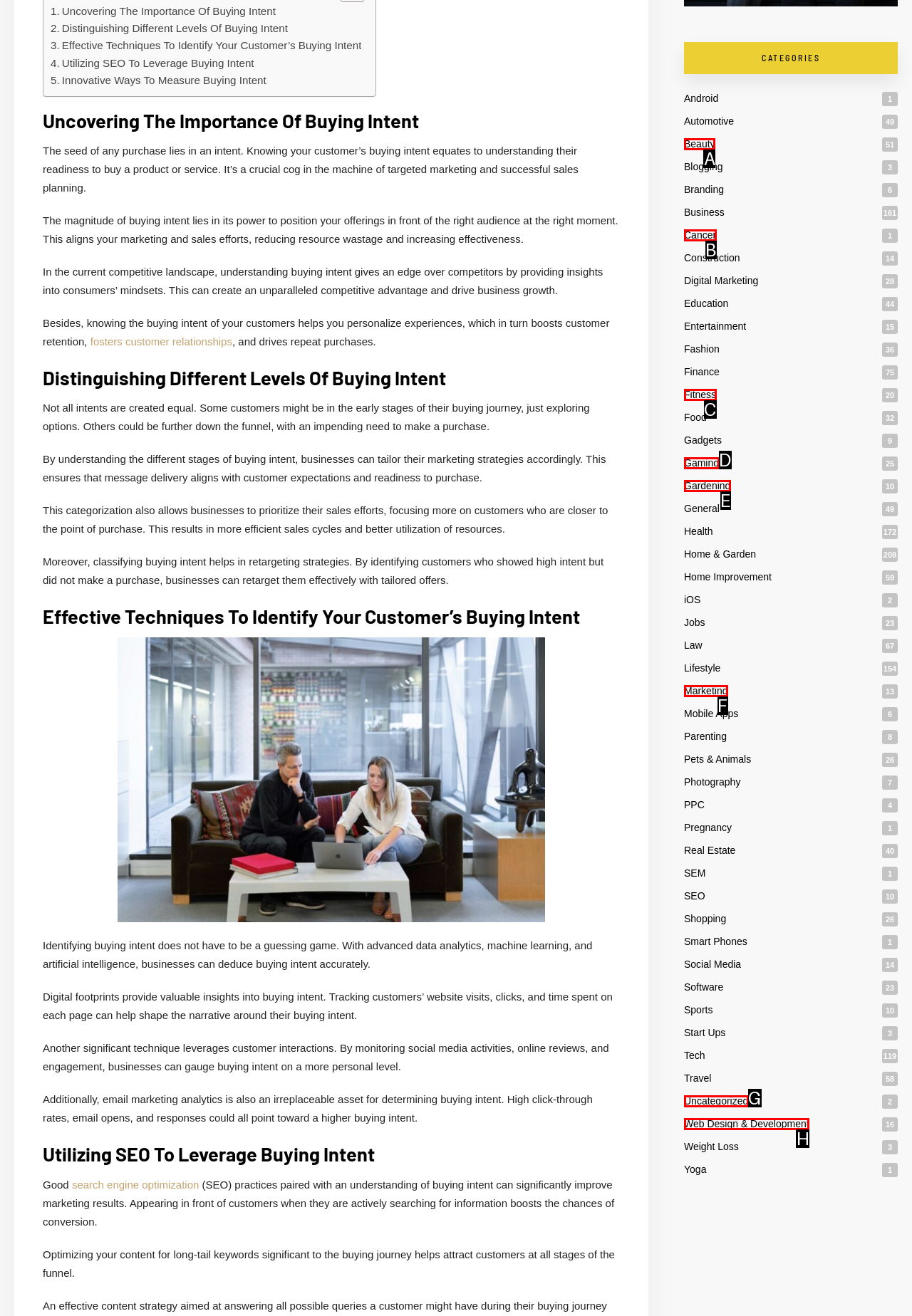Choose the letter that best represents the description: Web Design & Development. Provide the letter as your response.

H